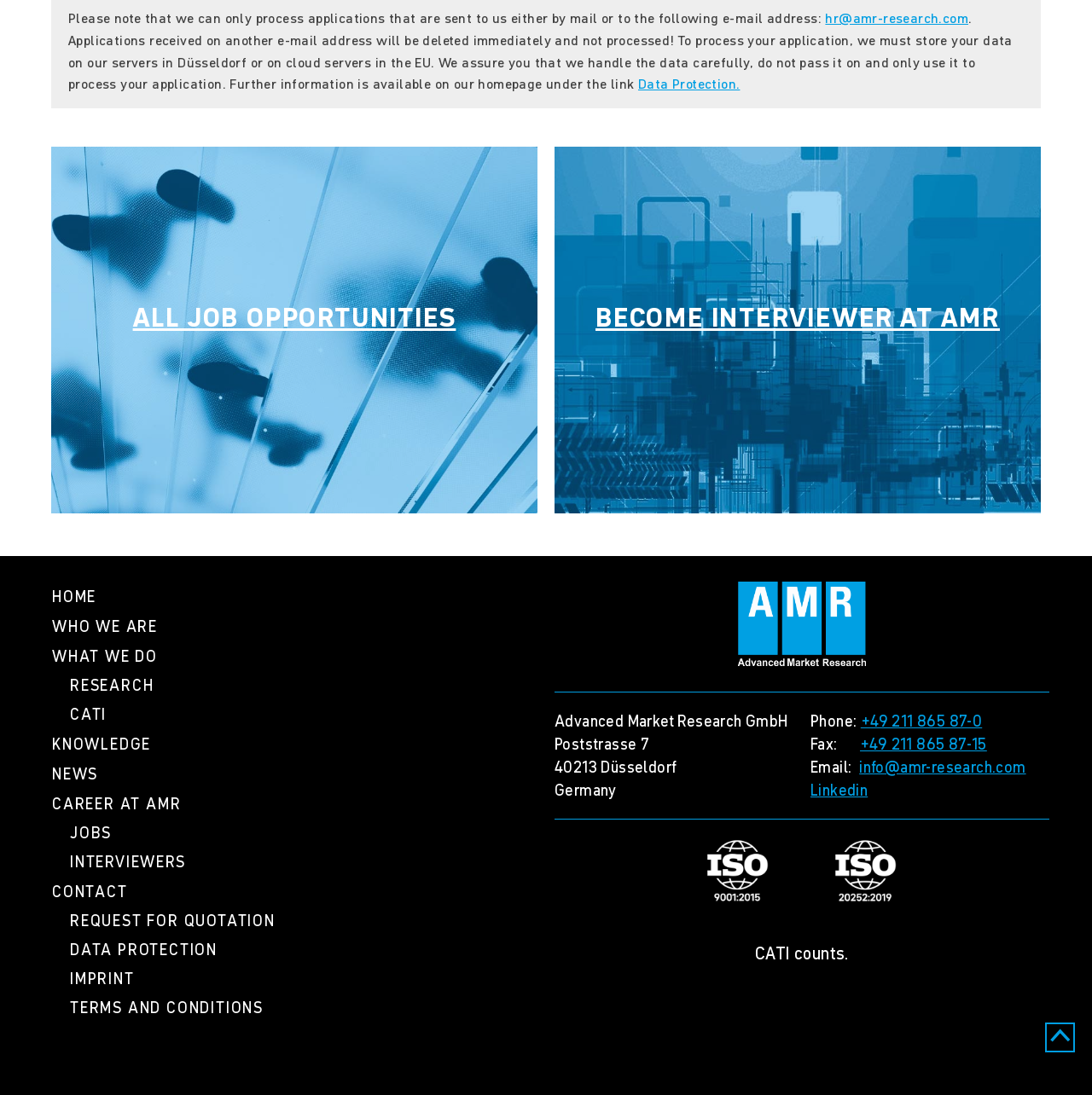Identify the bounding box coordinates for the region of the element that should be clicked to carry out the instruction: "Learn more about 'DATA PROTECTION'". The bounding box coordinates should be four float numbers between 0 and 1, i.e., [left, top, right, bottom].

[0.584, 0.068, 0.678, 0.085]